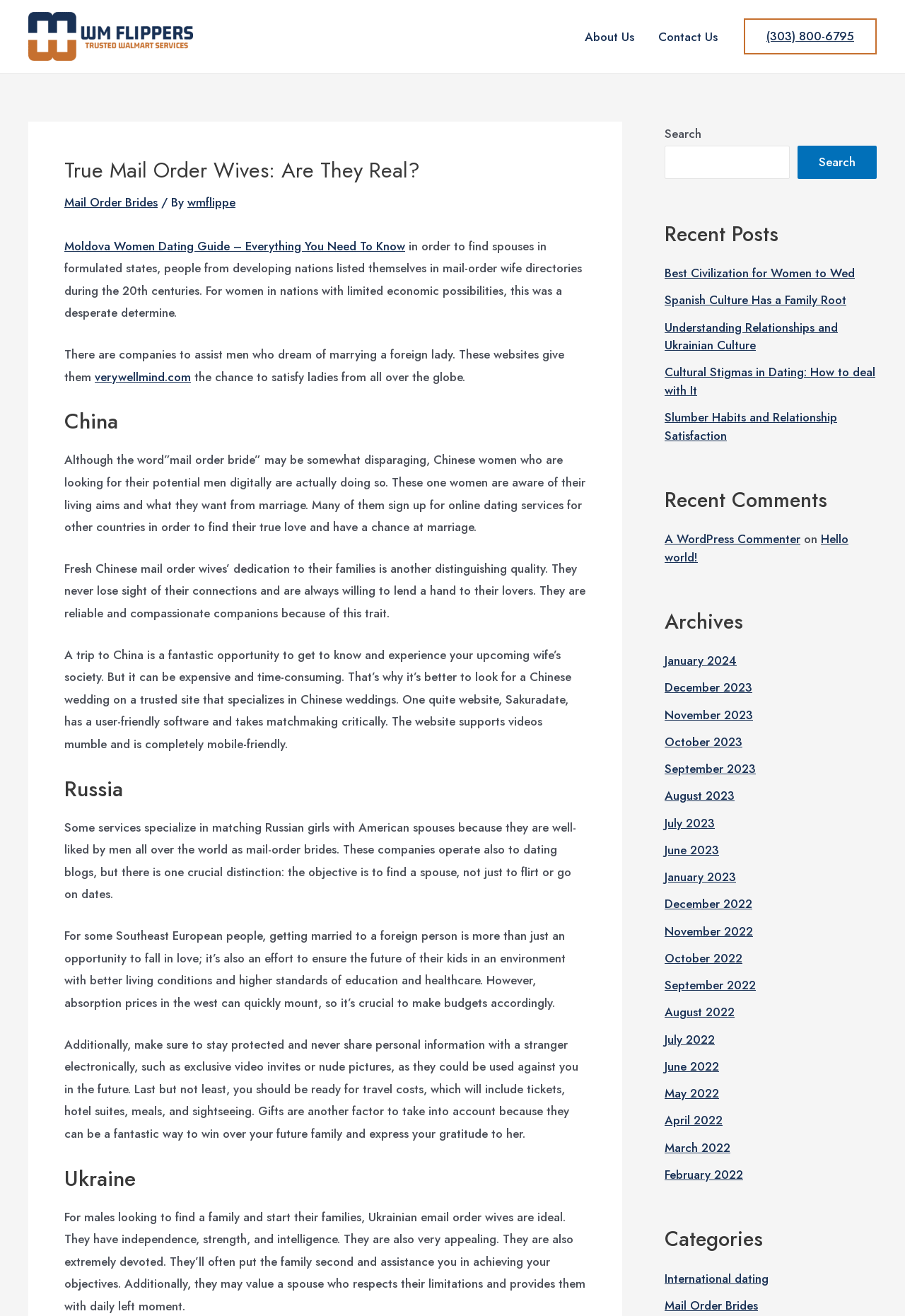Please indicate the bounding box coordinates for the clickable area to complete the following task: "Learn about China mail order wives". The coordinates should be specified as four float numbers between 0 and 1, i.e., [left, top, right, bottom].

[0.071, 0.31, 0.648, 0.331]